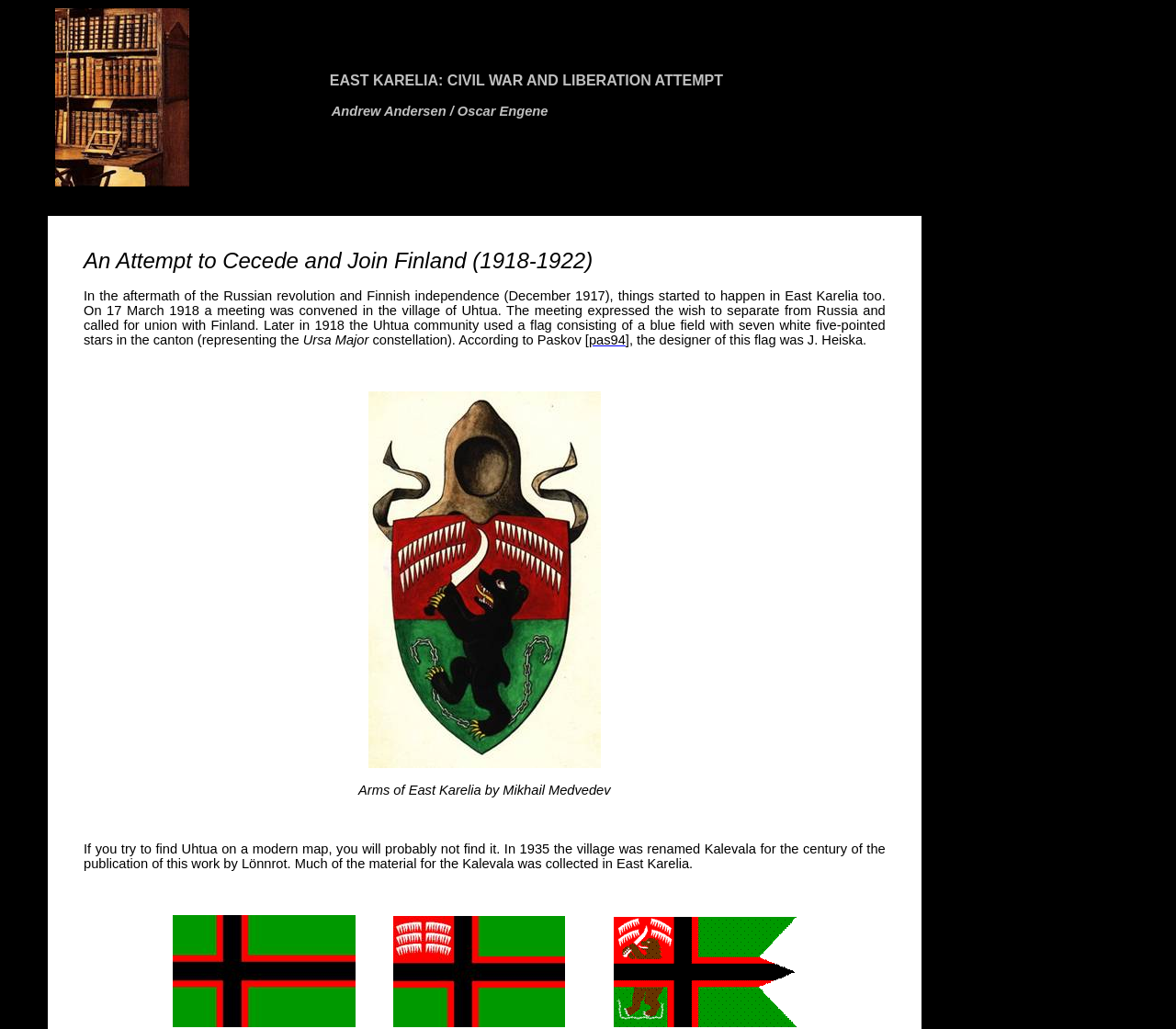Write a detailed summary of the webpage, including text, images, and layout.

The webpage is about Ita-Karjala, which appears to be a historical or informative page. At the top, there is a row containing two grid cells. The first grid cell has an image of DukeHumfreys 2, taking up about a quarter of the row's width. The second grid cell occupies the remaining width and contains a block of text, which describes East Karelia's civil war and liberation attempt, along with the authors' names, Andrew Andersen and Oscar Engene.

Below the row, there are several images scattered across the page. One image is positioned near the top-left corner, while three images are aligned horizontally near the bottom of the page. The first of these bottom images is a link labeled "pas94". The other two images appear to be flags or emblems, with URLs indicating they are from the "fotw.ca" website.

Overall, the page has a simple layout, with a prominent row at the top and various images scattered below. The text provides some context about the topic, while the images seem to be related to the historical event or region being discussed.